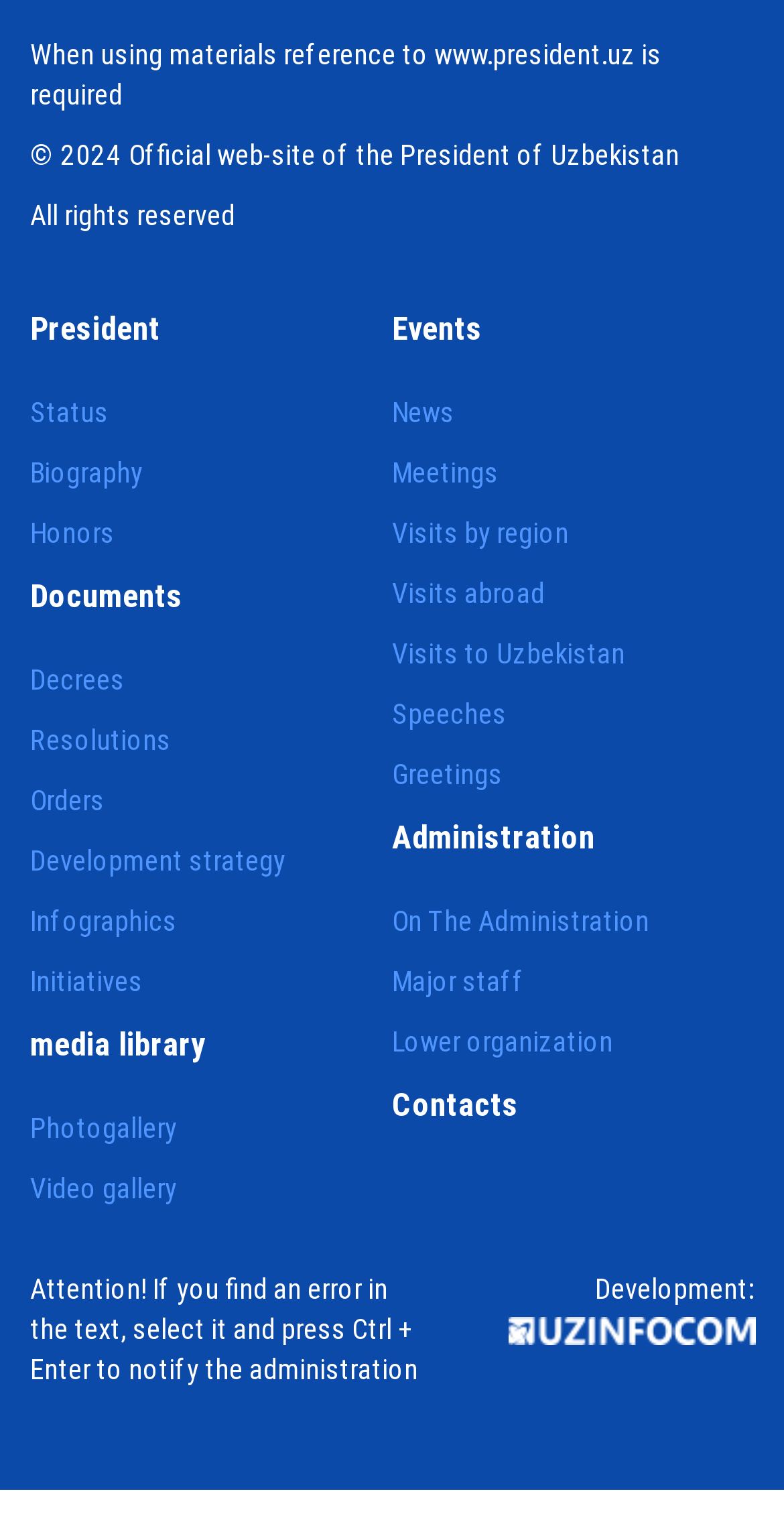Please determine the bounding box coordinates of the area that needs to be clicked to complete this task: 'Learn about the administration'. The coordinates must be four float numbers between 0 and 1, formatted as [left, top, right, bottom].

[0.5, 0.822, 0.759, 0.849]